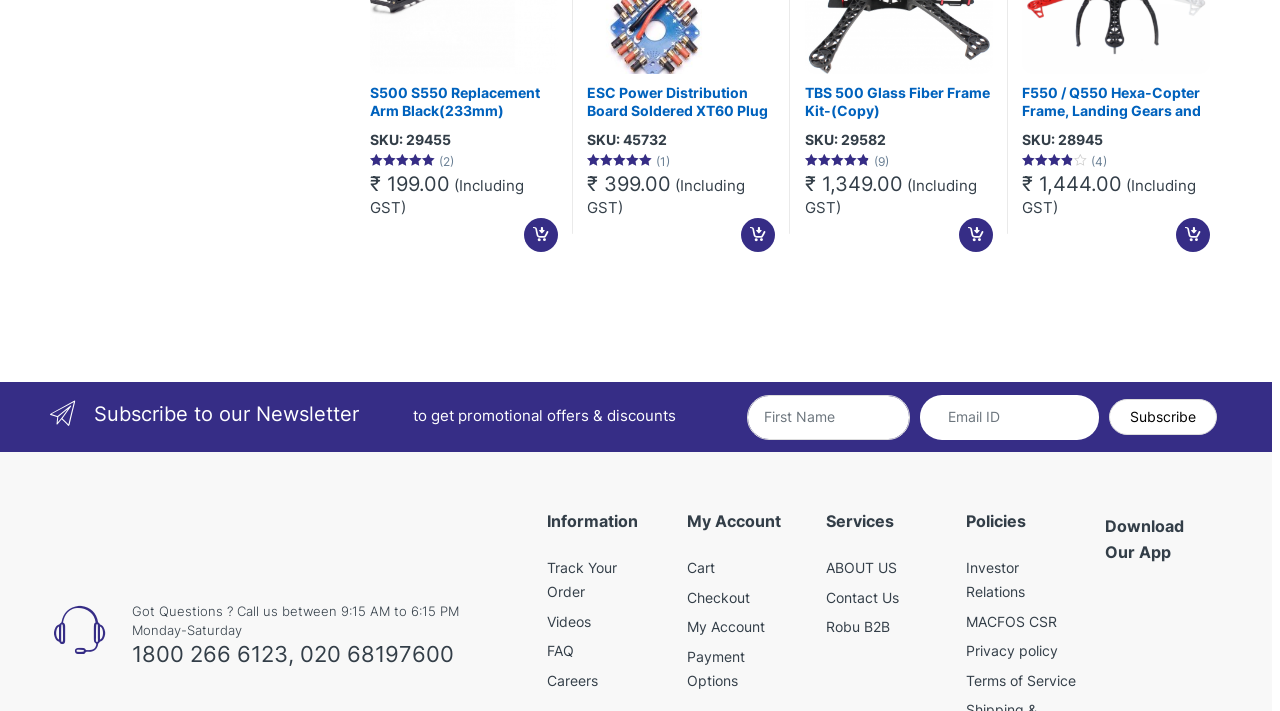What is the price of the S500 S550 Replacement Arm Black?
Please answer the question with a detailed response using the information from the screenshot.

I found the price by looking at the product information section of the webpage, where it lists the price as '₹' followed by the numerical value '1999.00'.